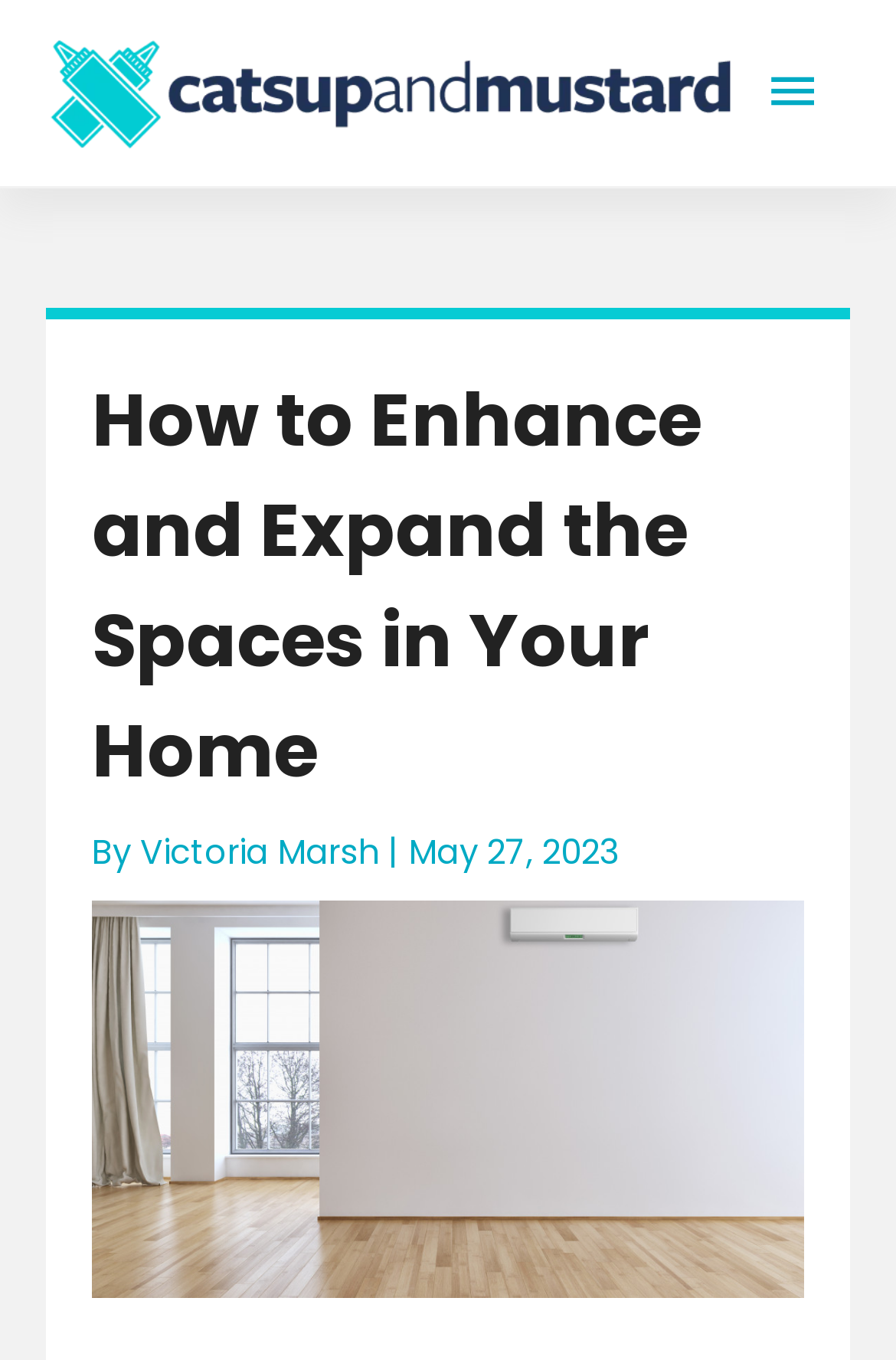Can you determine the main header of this webpage?

How to Enhance and Expand the Spaces in Your Home